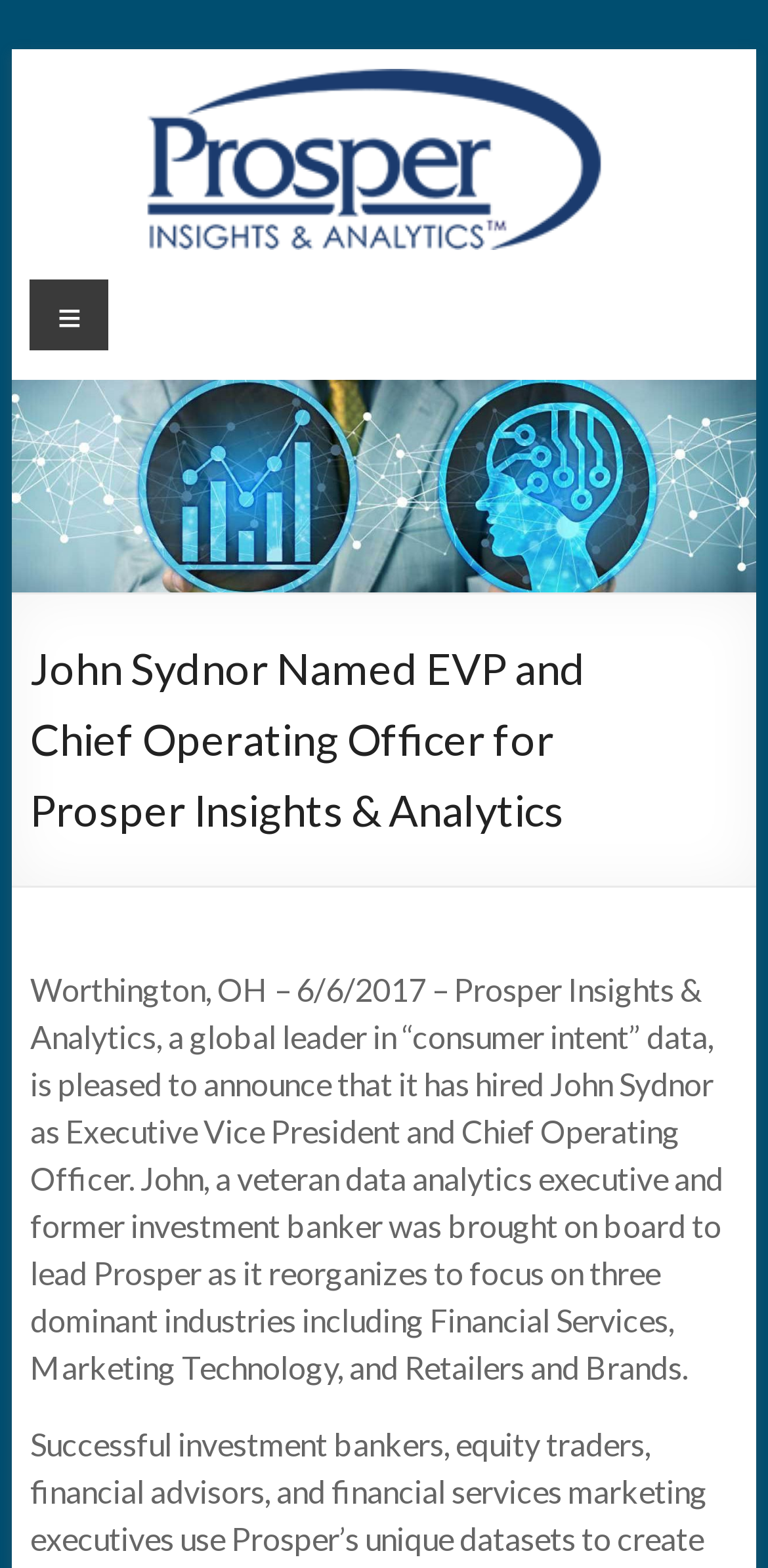Who is the new EVP and COO?
Please answer the question with as much detail and depth as you can.

The new EVP and COO can be found in the main article section, where it is mentioned that 'John Sydnor was brought on board to lead Prosper as it reorganizes to focus on three dominant industries'.